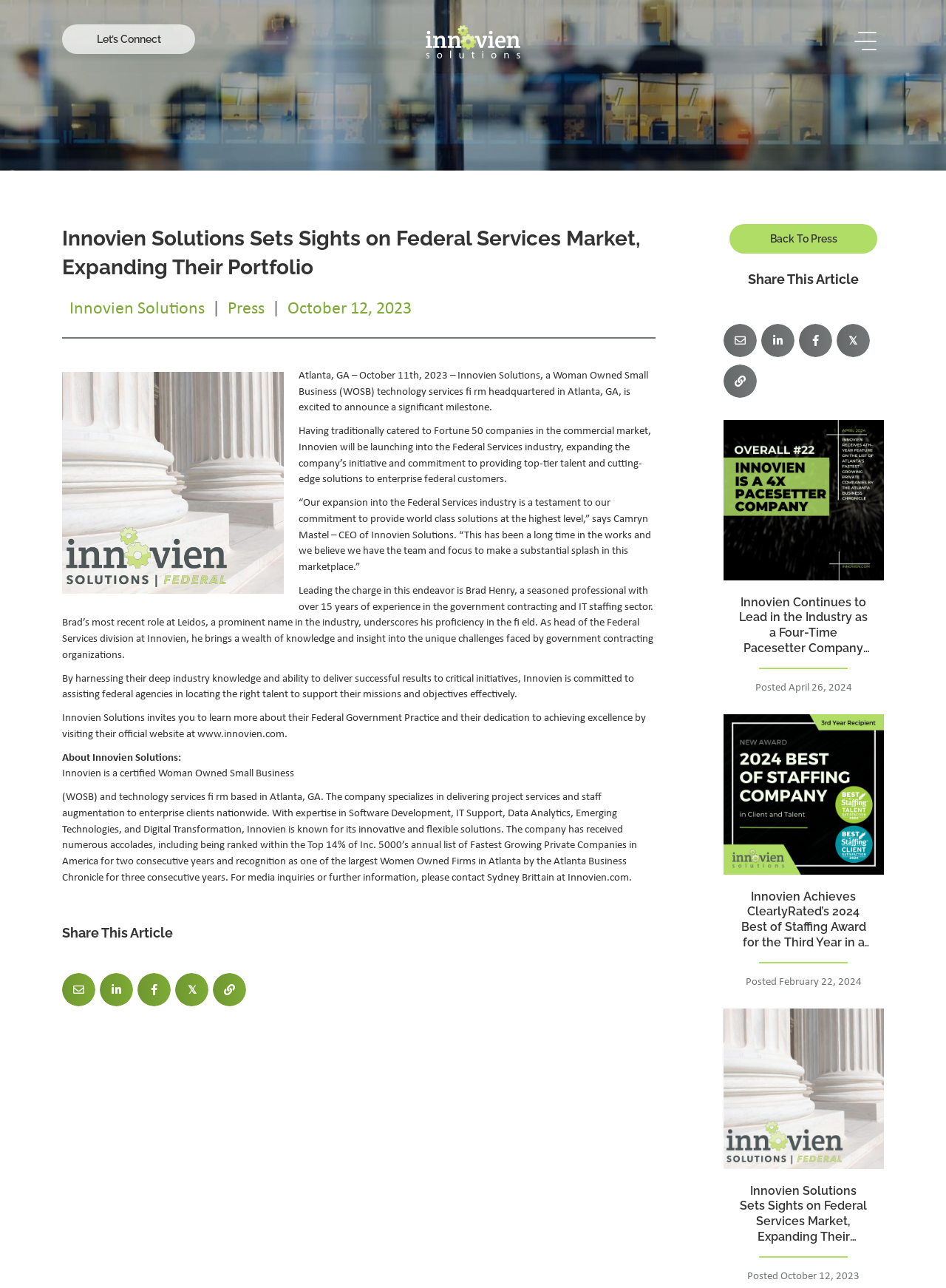Illustrate the webpage with a detailed description.

The webpage is about Innovien Solutions, a technology services firm, and its expansion into the Federal Services industry. At the top of the page, there is a logo of Innovien Solutions, accompanied by a button "Let's Connect" and another button with no text. Below the logo, there is a heading that reads "Innovien Solutions Sets Sights on Federal Services Market, Expanding Their Portfolio". 

To the right of the heading, there are three vertical lines with a link "Press" and a date "October 12, 2023". Below this section, there is a paragraph of text that introduces Innovien Solutions and its expansion into the Federal Services industry. 

Following this introduction, there are several paragraphs of text that provide more information about Innovien Solutions' commitment to providing top-tier talent and cutting-edge solutions to enterprise federal customers. The text also quotes Camryn Mastel, CEO of Innovien Solutions, and introduces Brad Henry, a seasoned professional who will lead the charge in this endeavor.

The webpage also includes a section that describes Innovien Solutions' ability to assist federal agencies in locating the right talent to support their missions and objectives effectively. Additionally, there is a section that invites visitors to learn more about Innovien Solutions' Federal Government Practice and its dedication to achieving excellence.

At the bottom of the page, there are several links to share the article on various social media platforms, including Email, LinkedIn, Facebook, and Twitter. There are also links to other articles, including "Innovien Continues to Lead in the Industry as a Four-Time Pacesetter Company Award Winner" and "Innovien Achieves ClearlyRated’s 2024 Best of Staffing Award for the Third Year in a Row".